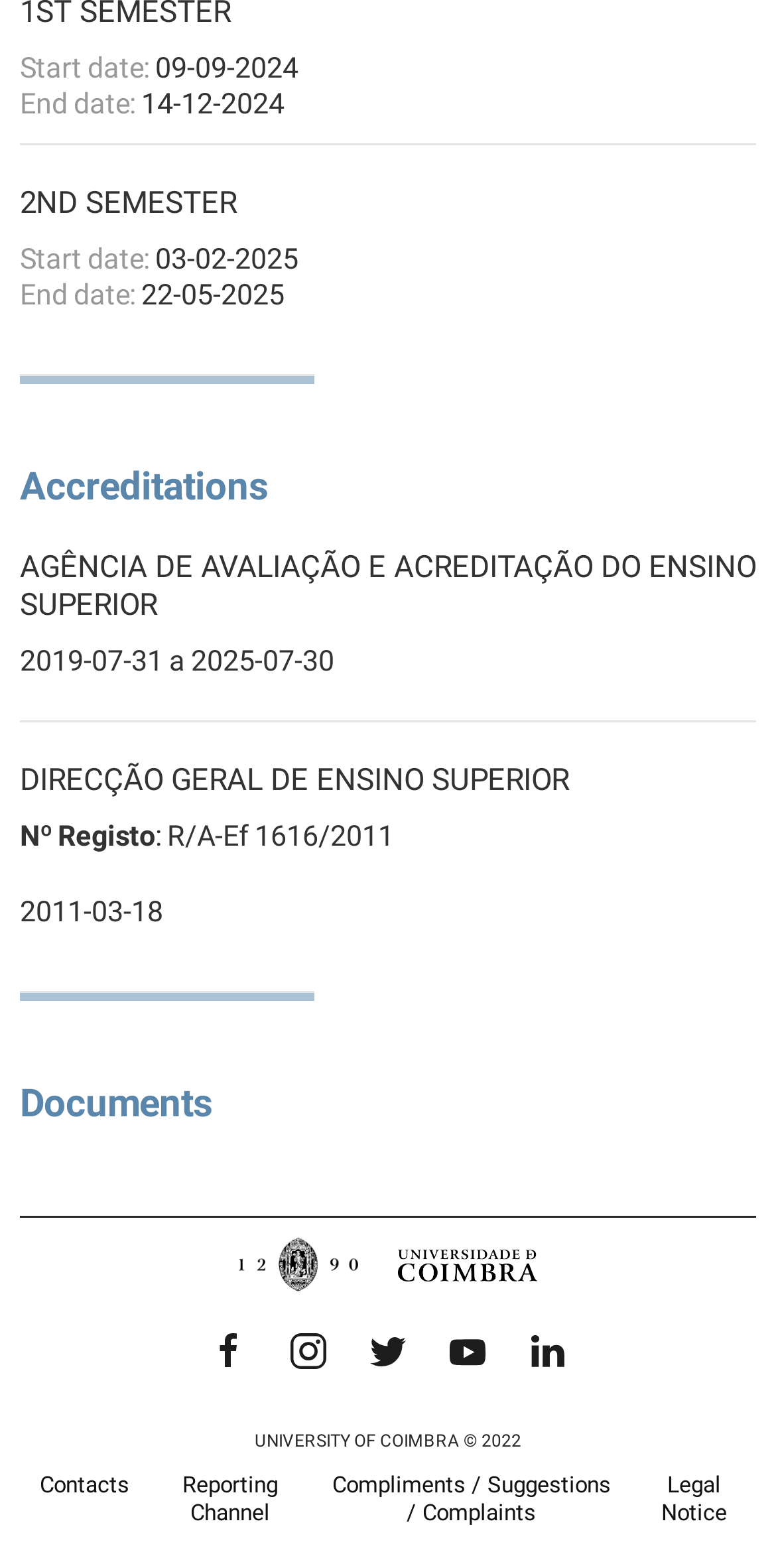Use a single word or phrase to answer this question: 
What is the name of the agency that accredited the university?

AGÊNCIA DE AVALIAÇÃO E ACREDITAÇÃO DO ENSINO SUPERIOR